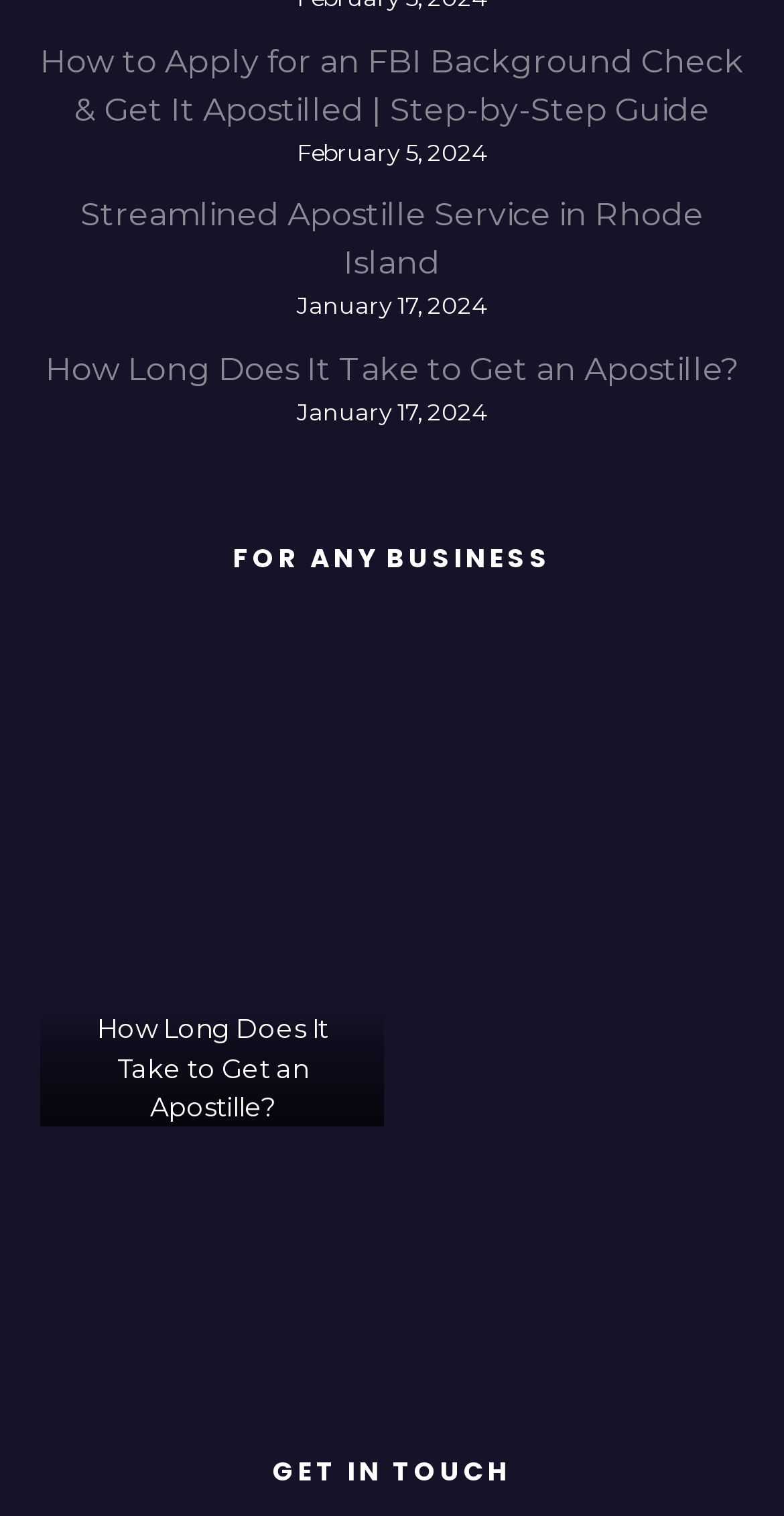Could you highlight the region that needs to be clicked to execute the instruction: "Visit Our Metaverse Times"?

None